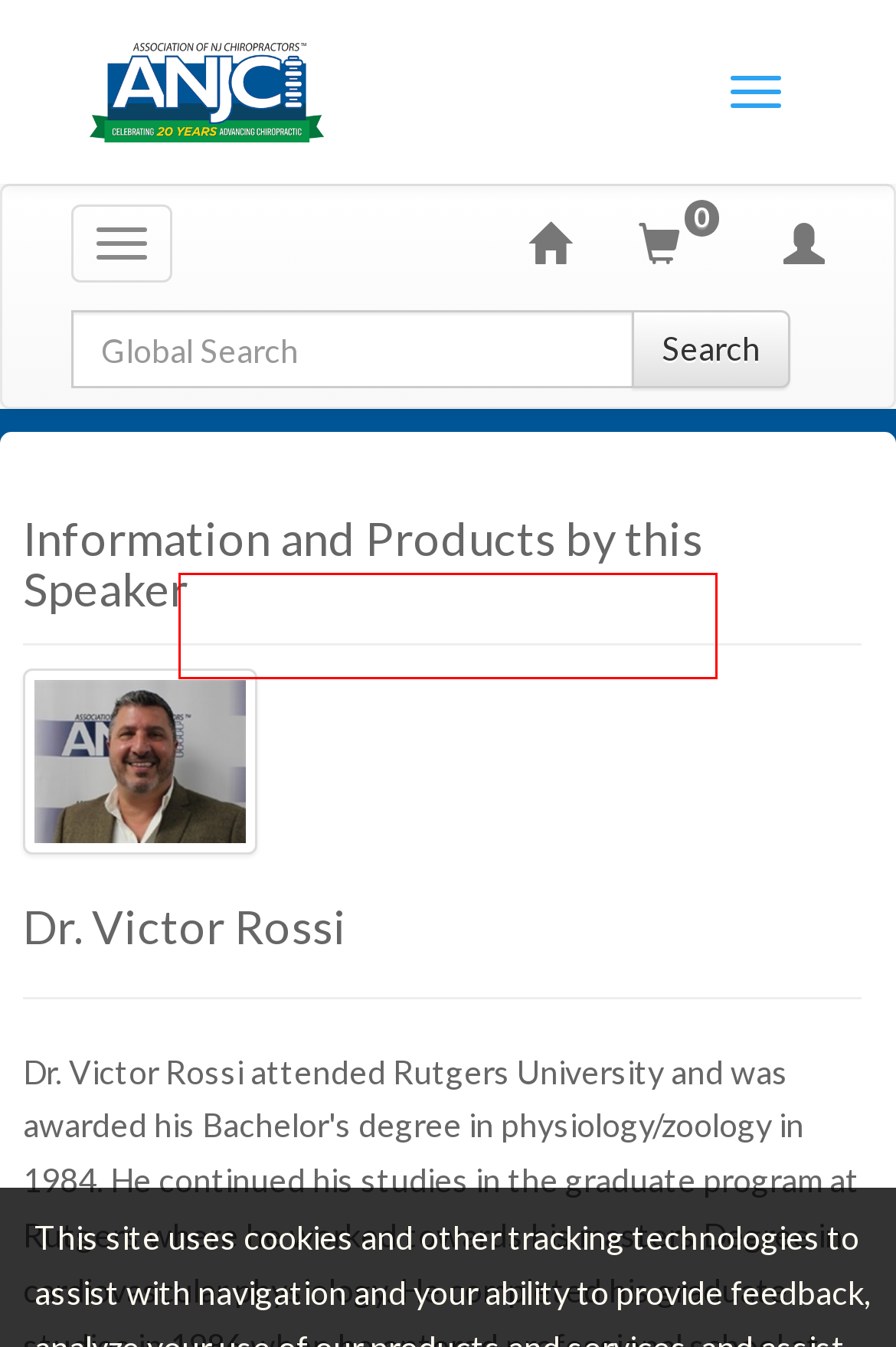You have a screenshot of a webpage with a red bounding box around an element. Select the webpage description that best matches the new webpage after clicking the element within the red bounding box. Here are the descriptions:
A. ANJC Staff | Association of New Jersey Chiropractors
B. anjc - Directory Search
C. Board | Association of New Jersey Chiropractors
D. About Us | Association of New Jersey Chiropractors
E. Sponsors | Association of New Jersey Chiropractors
F. Why Join the ANJC? | Association of New Jersey Chiropractors
G. Education Events | Association of New Jersey Chiropractors
H. Latest News | Association of New Jersey Chiropractors

D